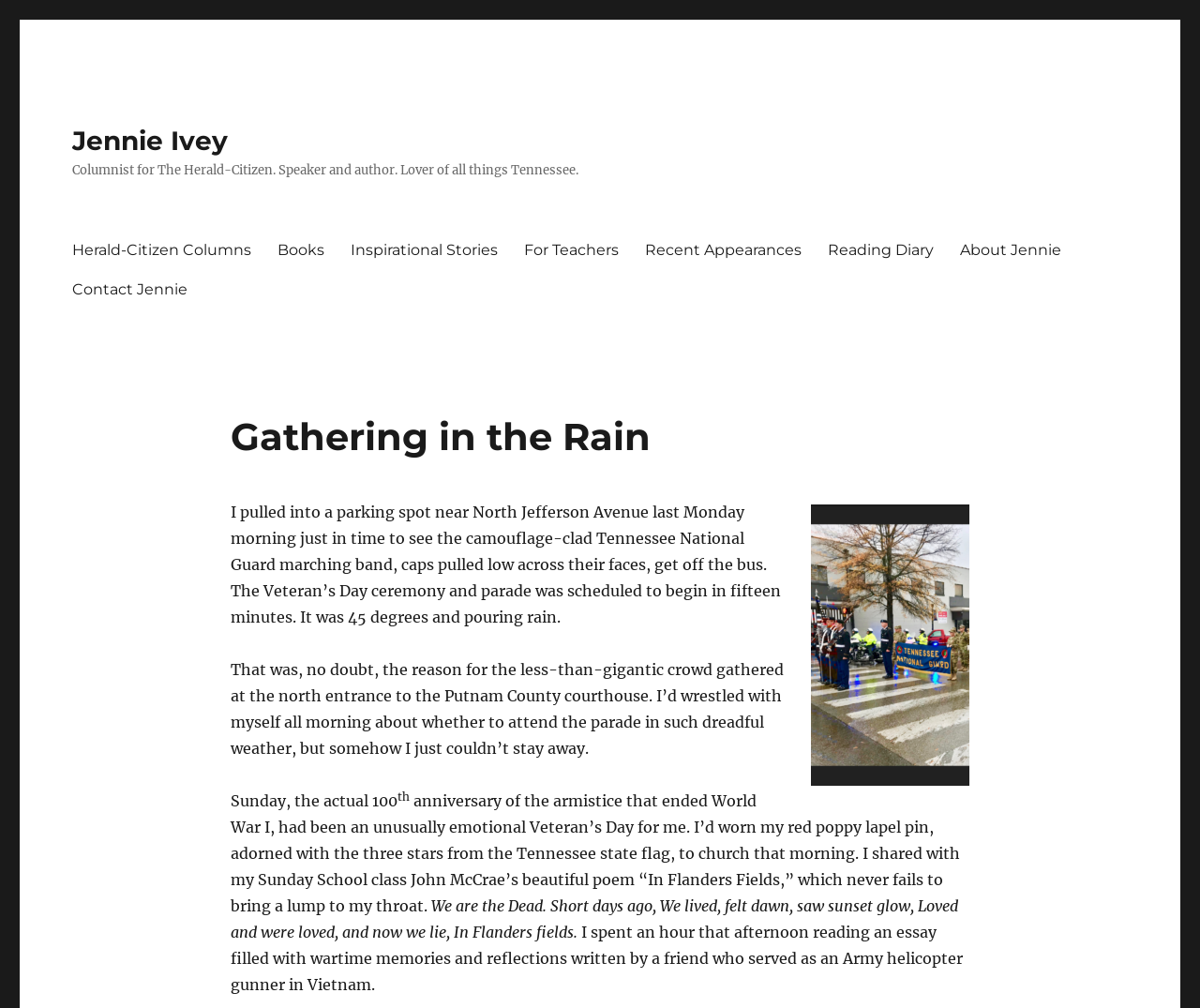Determine the bounding box coordinates of the region that needs to be clicked to achieve the task: "Read About Jennie".

[0.789, 0.228, 0.896, 0.267]